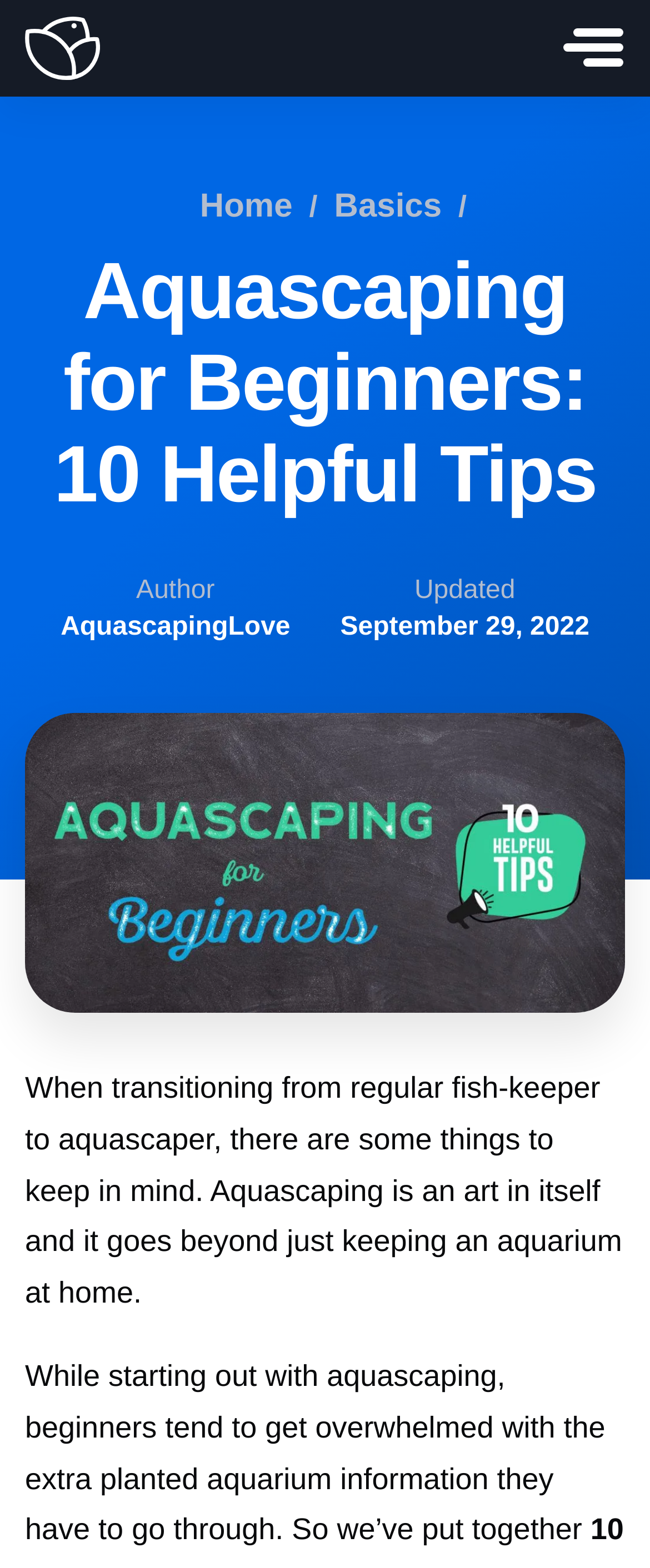Summarize the contents and layout of the webpage in detail.

The webpage is about aquascaping for beginners, providing 10 helpful tips for a smoother transition. At the top left, there is a link to an unknown page, followed by a link to "Aquascaping Love" and a static text "Upgrade Your Planted Tank". On the top right, there is a button to toggle the menu, which is not expanded. 

Below the top section, there are three links: "Home" on the left, "Basics" in the middle, and no link on the right. The main heading "Aquascaping for Beginners: 10 Helpful Tips" is centered and spans almost the entire width of the page.

Under the heading, there is an author section with a link to "AquascapingLove" and a static text "Updated" with a date "September 29, 2022". Below the author section, there is a large image related to aquascaping for beginners, taking up most of the page width.

The main content of the webpage starts below the image, with two paragraphs of text. The first paragraph discusses the transition from regular fish-keeper to aquascaper, highlighting the importance of considering aquascaping as an art form. The second paragraph explains that beginners often get overwhelmed with information when starting out with aquascaping, and that the webpage aims to provide helpful tips to guide them.